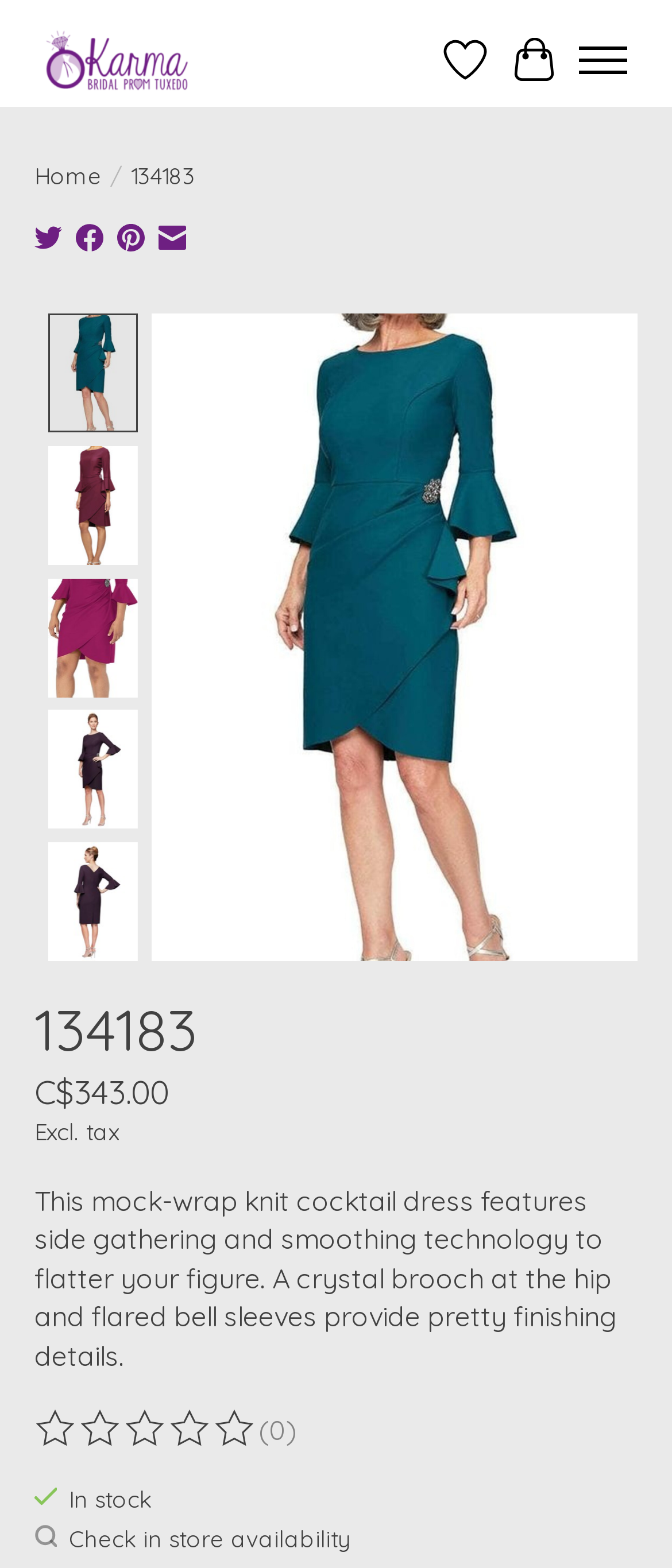Locate the bounding box coordinates of the element that needs to be clicked to carry out the instruction: "Share on Twitter". The coordinates should be given as four float numbers ranging from 0 to 1, i.e., [left, top, right, bottom].

[0.051, 0.142, 0.092, 0.164]